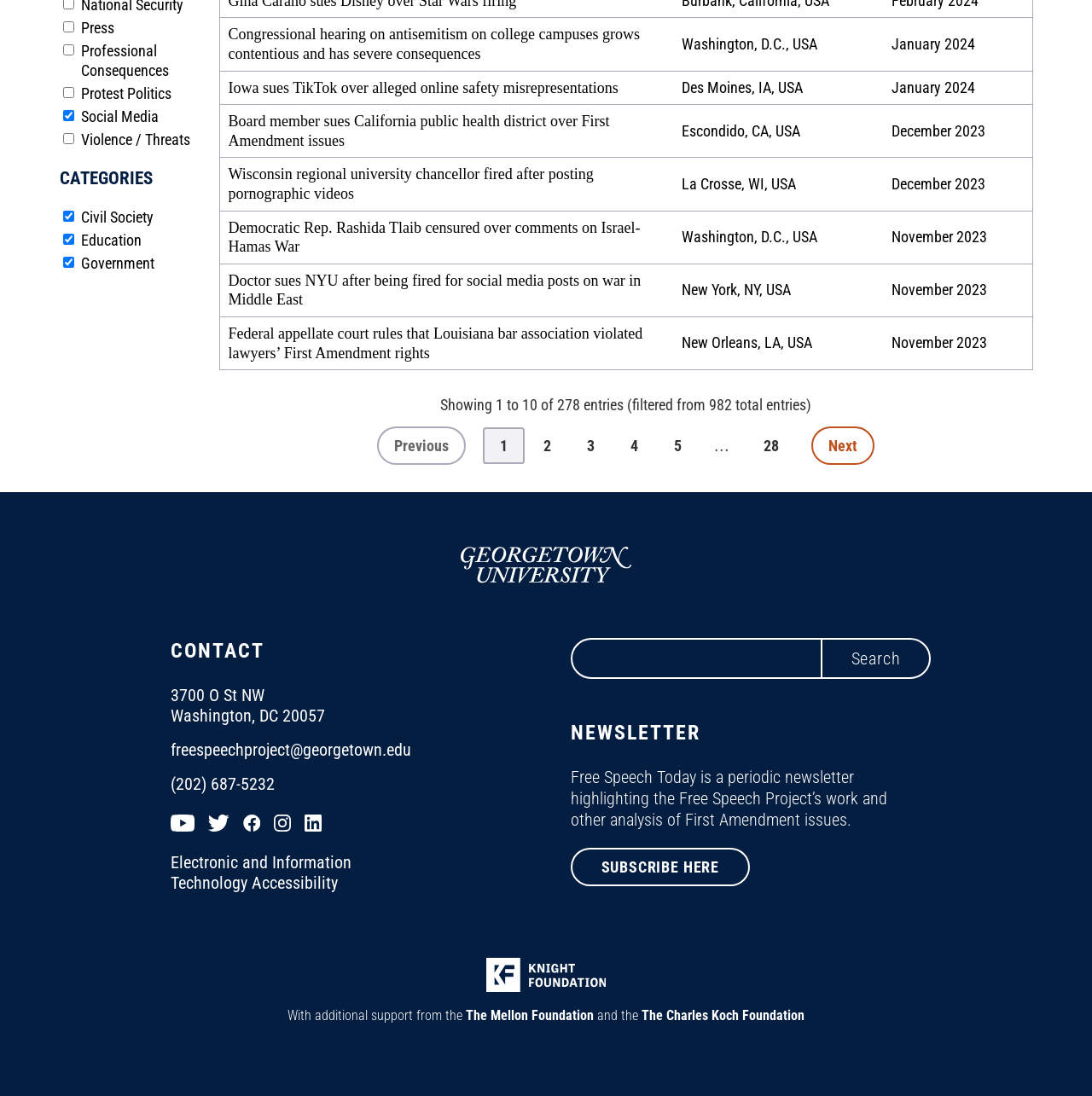Give a one-word or short phrase answer to the question: 
What is the location of the fifth entry?

New York, NY, USA